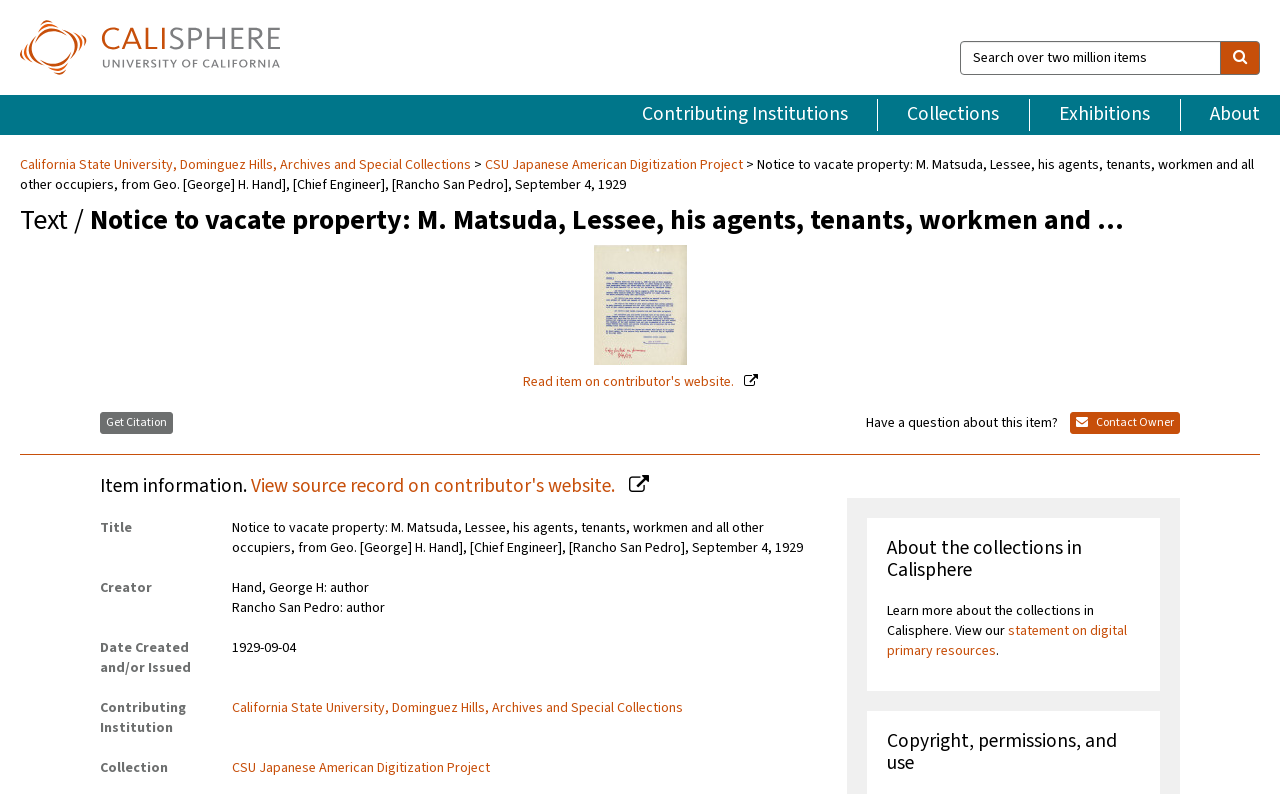Identify the main heading from the webpage and provide its text content.

Text / Notice to vacate property: M. Matsuda, Lessee, his agents, tenants, workmen and …